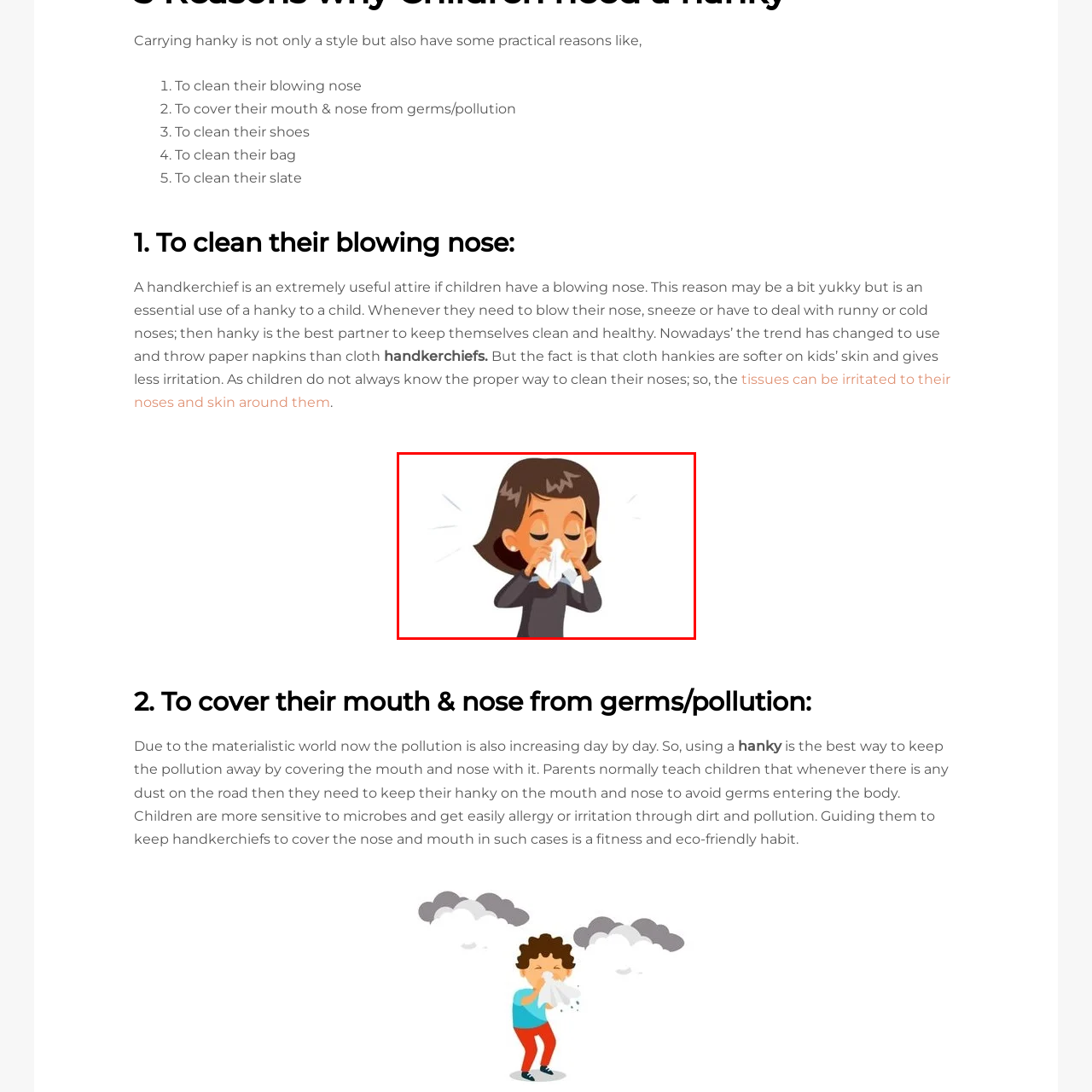Offer a detailed caption for the picture inside the red-bordered area.

The image depicts a young girl using a handkerchief to clean her nose. With her eyes closed and a focused expression, she demonstrates one of the practical uses of a hanky: quickly taking care of a runny nose. This scene captures the essence of personal hygiene, particularly for children who may not always recognize or respond to their need to blow their nose. The illustration reinforces the idea that cloth handkerchiefs are a gentle option for kids, offering comfort while addressing common childhood situations like sneezing or a cold. This reinforces the educational context of using handkerchiefs not only in terms of style but also for useful, health-related reasons.